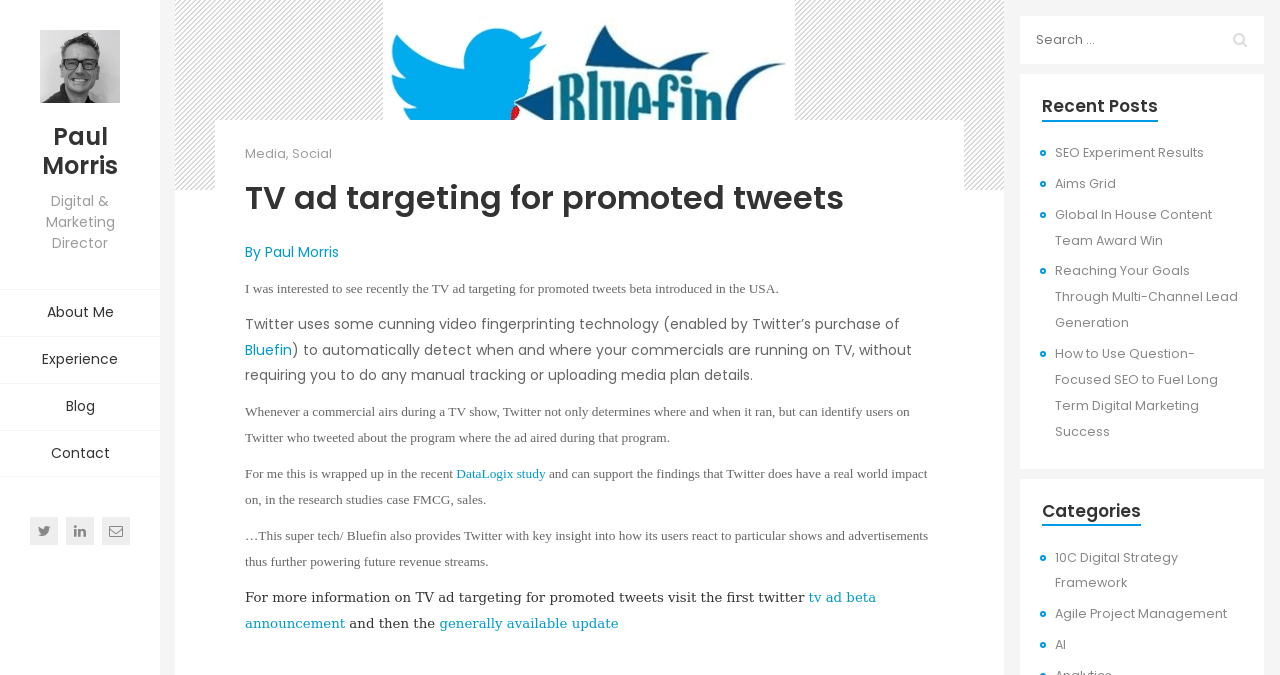Find and indicate the bounding box coordinates of the region you should select to follow the given instruction: "Search for something".

[0.797, 0.024, 0.988, 0.095]